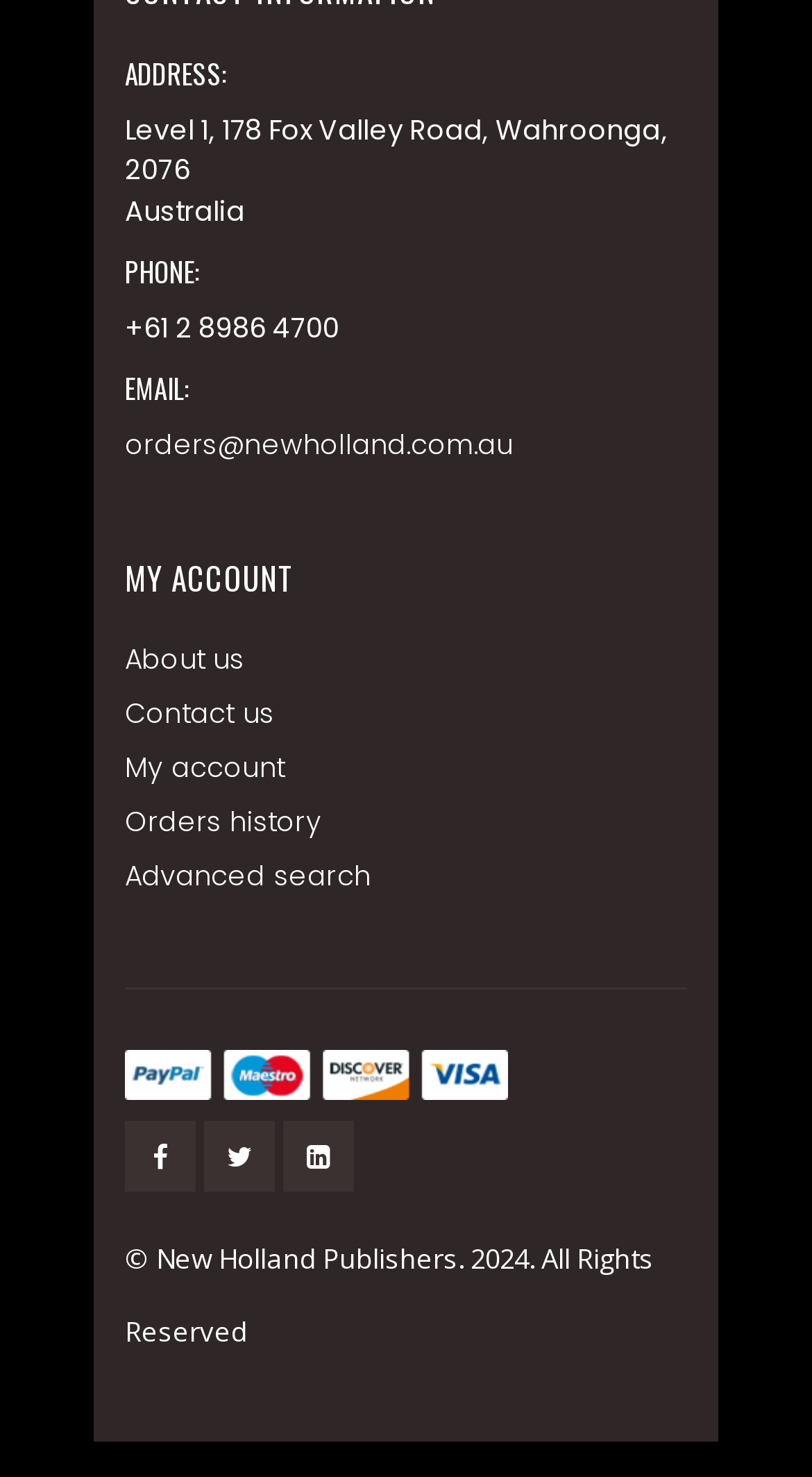Respond to the question below with a single word or phrase:
What is the phone number of New Holland Publishers?

+61 2 8986 4700